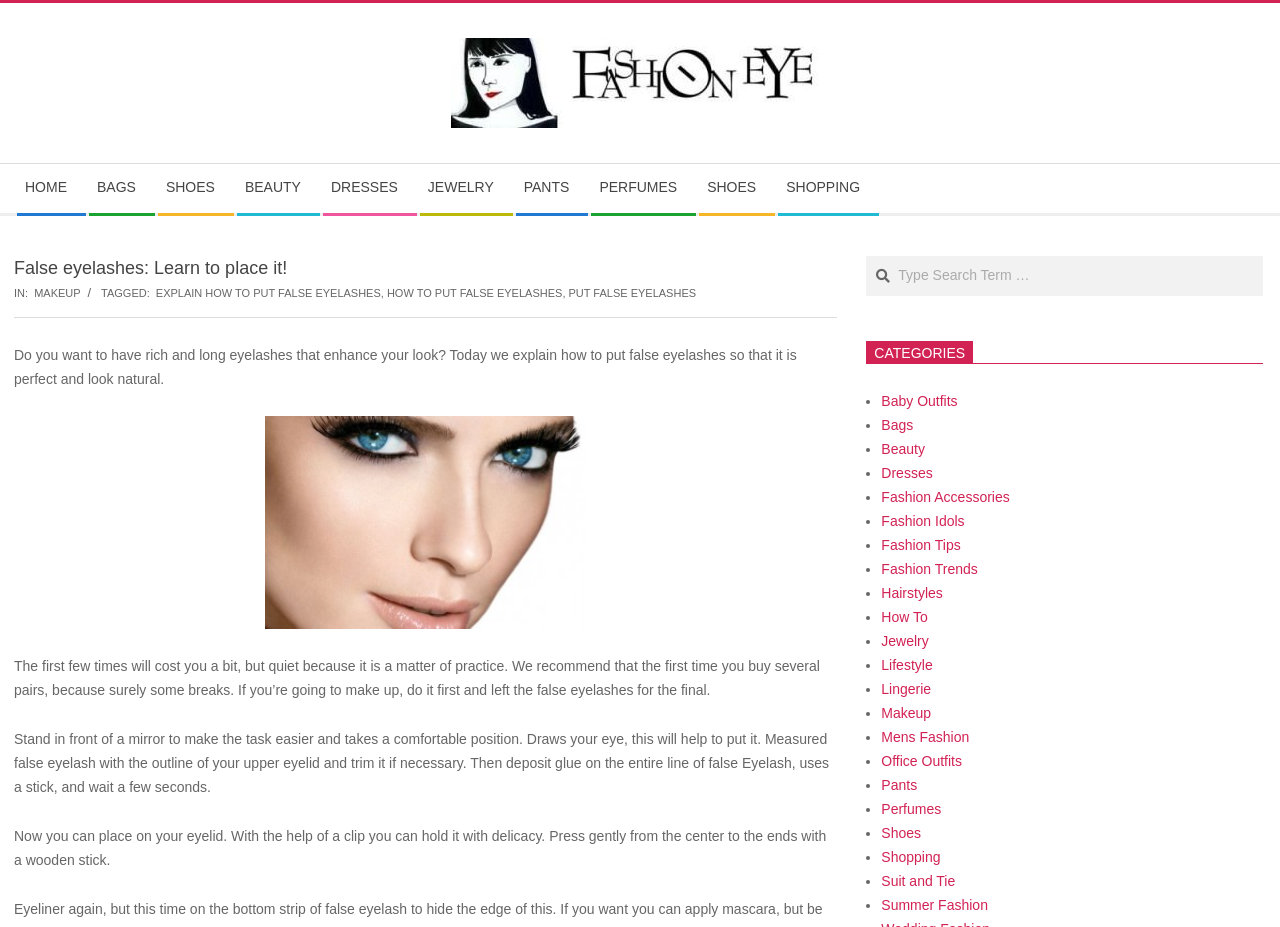Find the bounding box coordinates for the area that must be clicked to perform this action: "Click on the 'MAKEUP' link".

[0.027, 0.31, 0.063, 0.323]